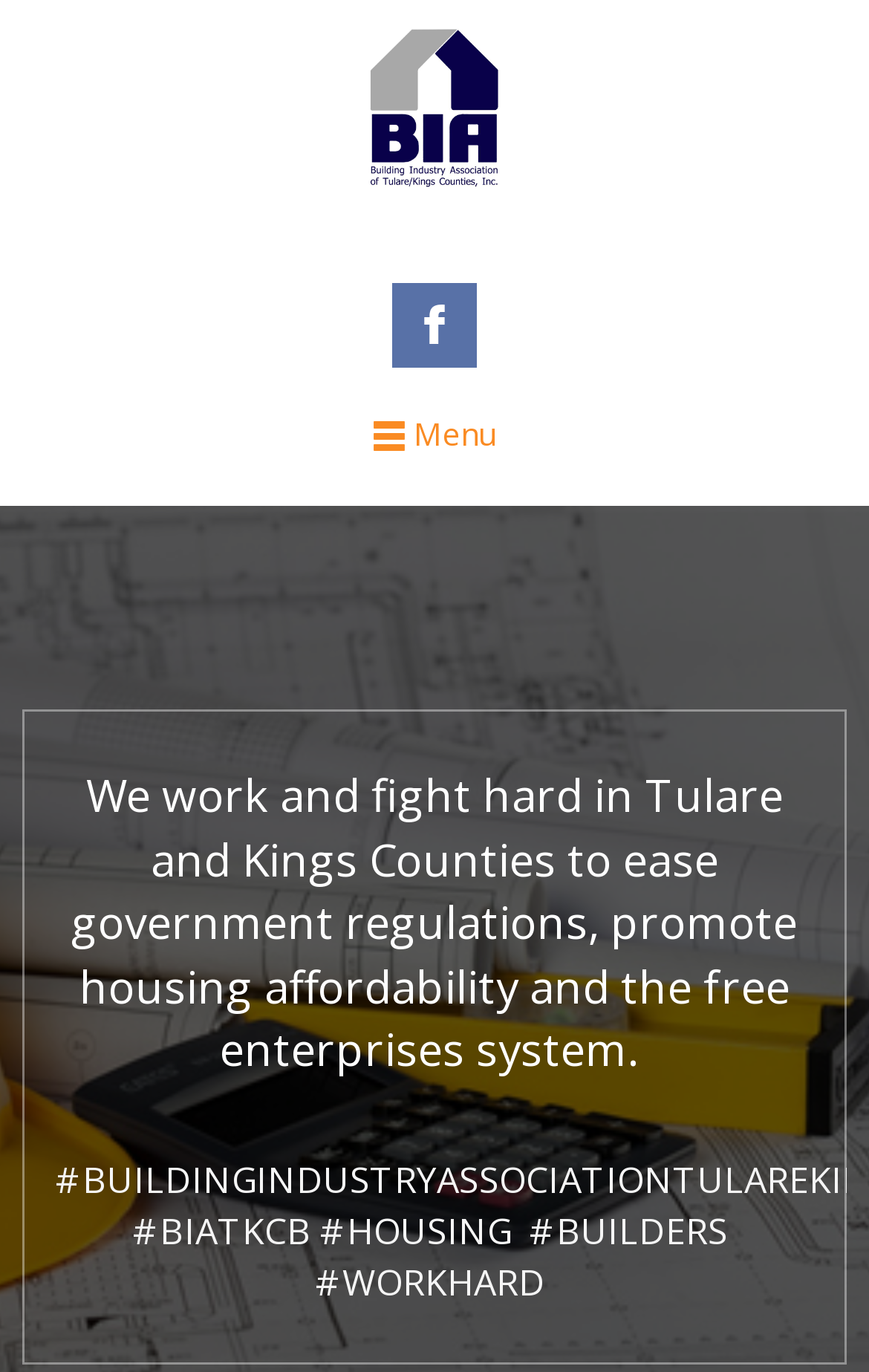How many headings are on the webpage?
Your answer should be a single word or phrase derived from the screenshot.

2